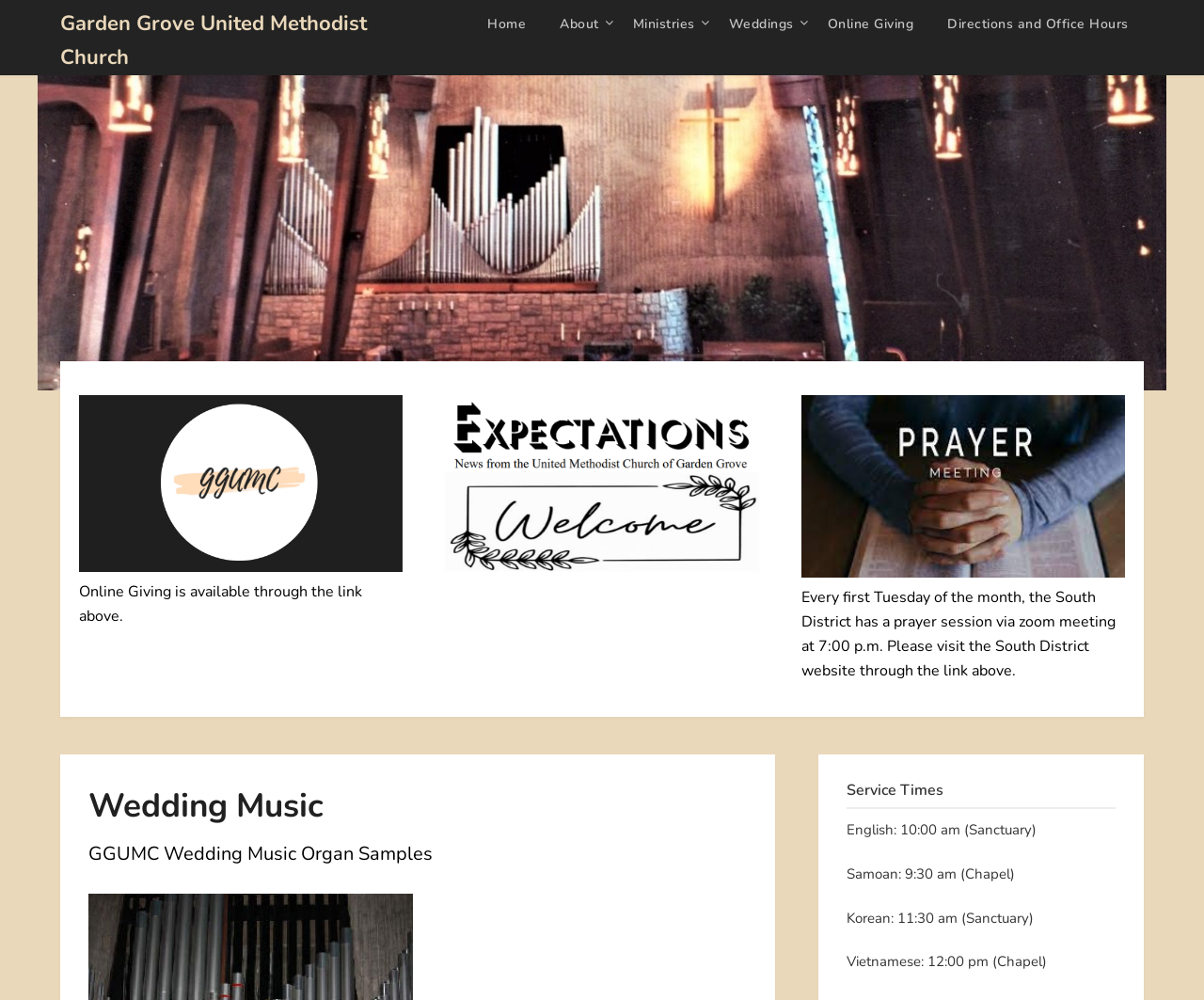Provide a short, one-word or phrase answer to the question below:
What are the service times for English worship?

10:00 am